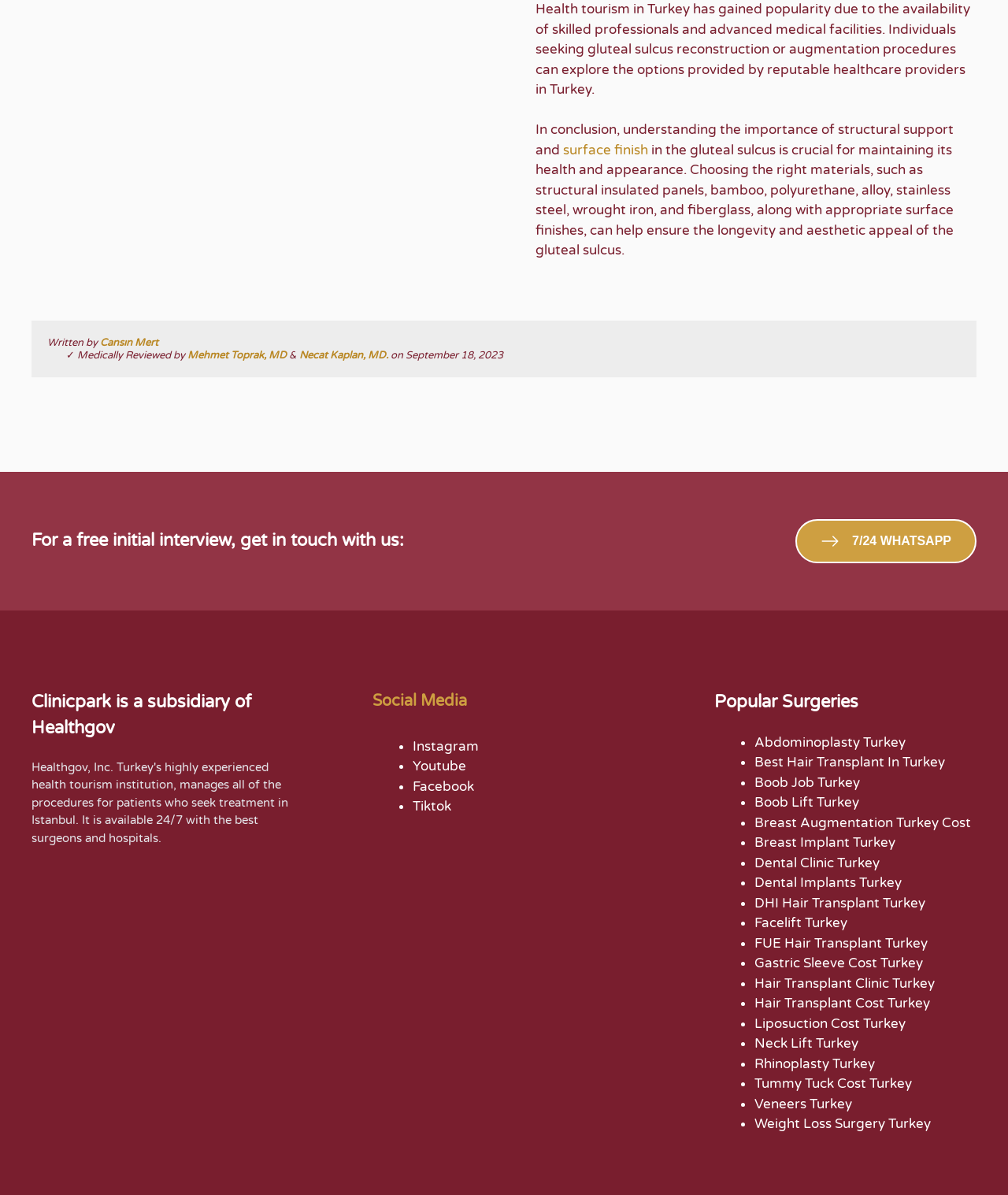What is the purpose of the 'Get in touch with us' section?
Make sure to answer the question with a detailed and comprehensive explanation.

The 'Get in touch with us' section appears to be for users to contact the clinic for a free initial interview, as indicated by the text 'For a free initial interview, get in touch with us:' and the link '7/24 WHATSAPP'.